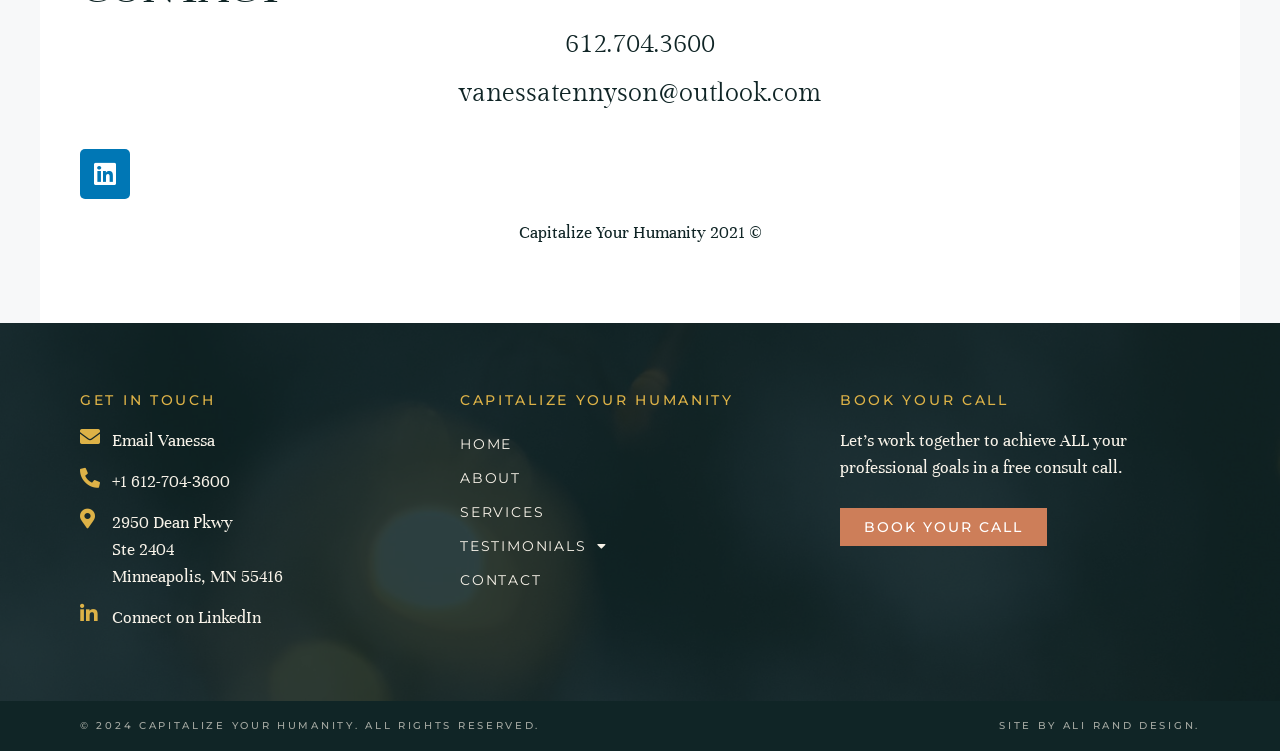What is the phone number to contact Vanessa?
Please give a well-detailed answer to the question.

I found the phone number by looking at the link element with the text '+1 612-704-3600' which is located below the 'GET IN TOUCH' heading.